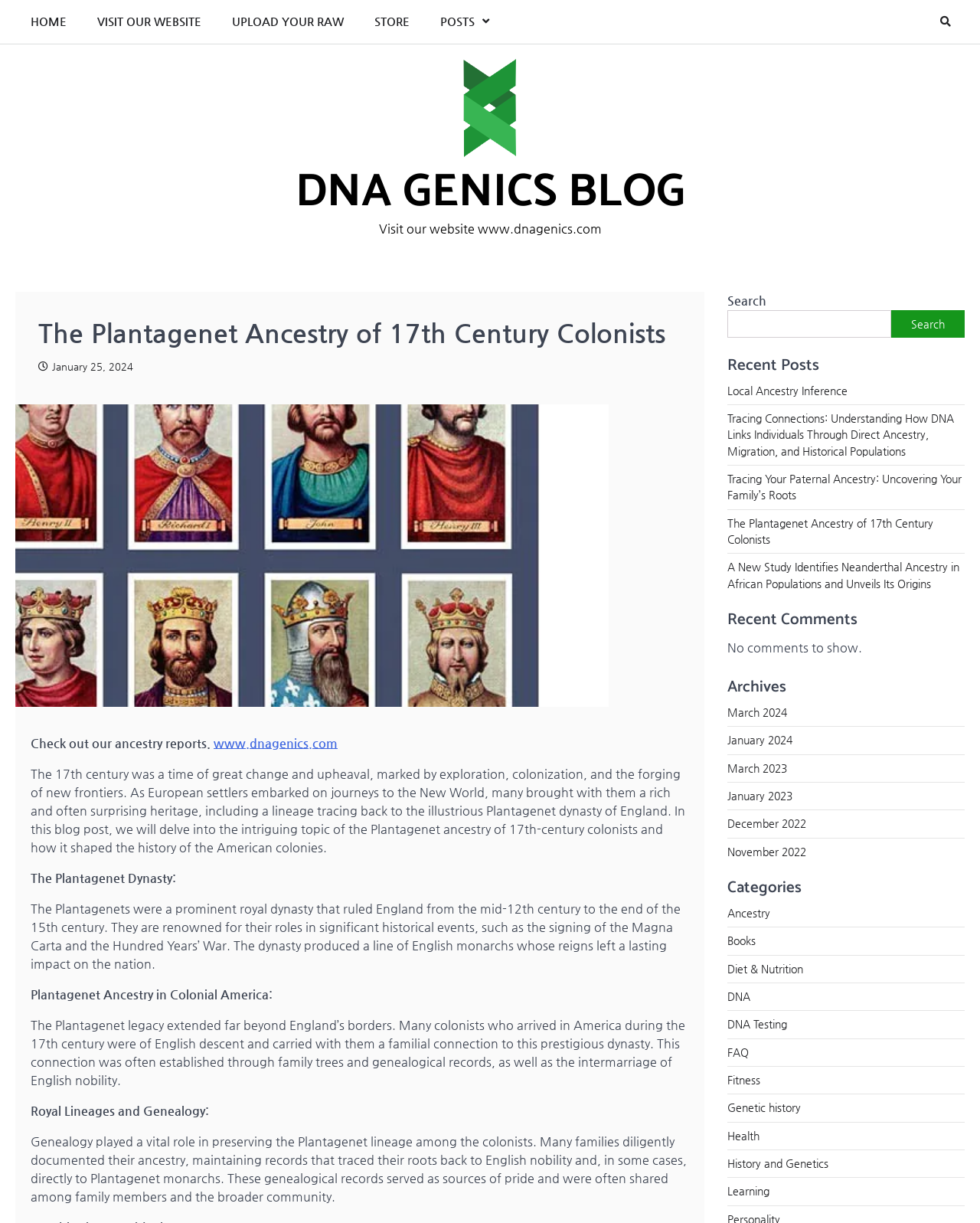Please determine the bounding box of the UI element that matches this description: Home. The coordinates should be given as (top-left x, top-left y, bottom-right x, bottom-right y), with all values between 0 and 1.

[0.016, 0.0, 0.084, 0.035]